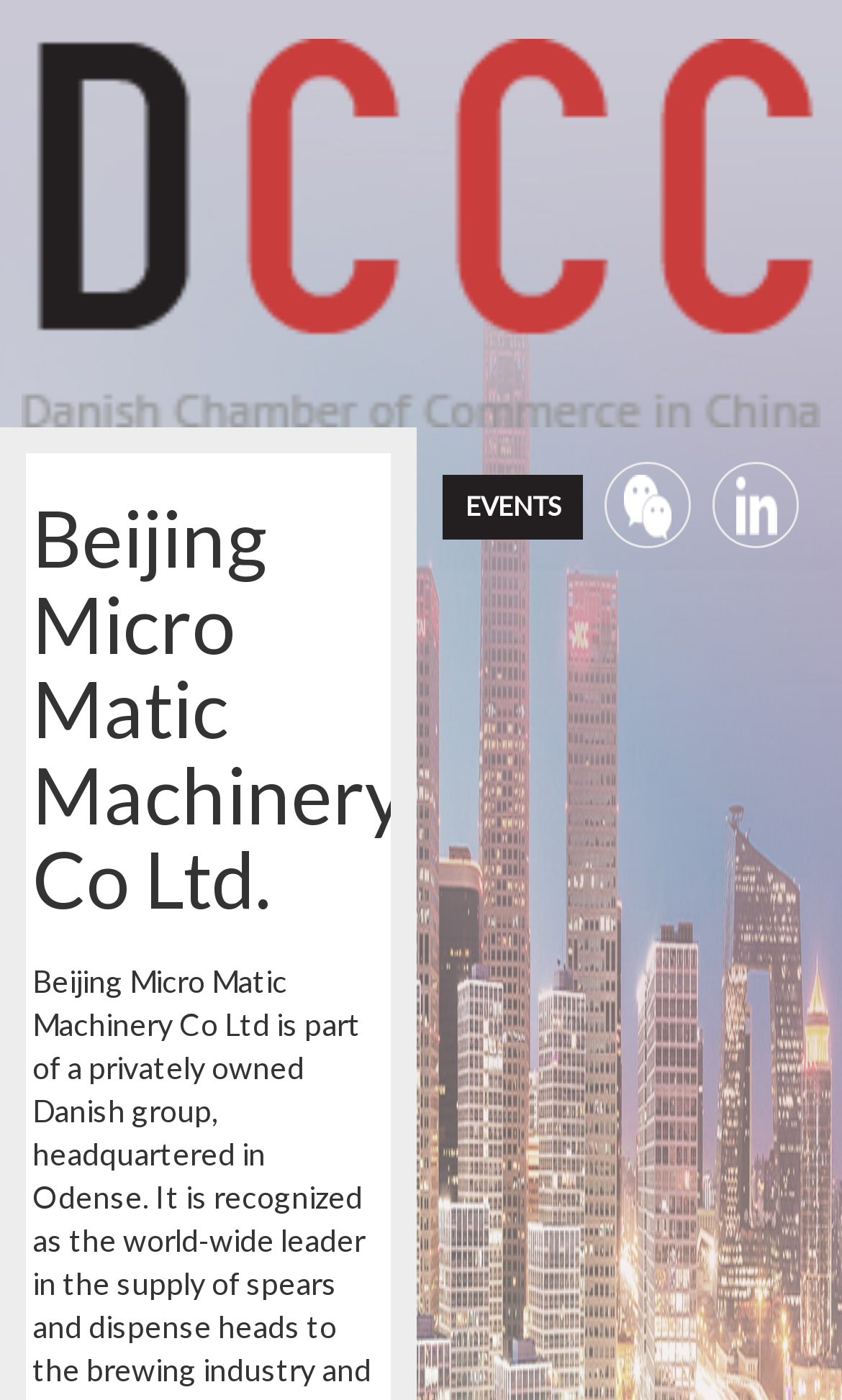Given the element description "Skip to main content" in the screenshot, predict the bounding box coordinates of that UI element.

[0.0, 0.0, 0.331, 0.002]